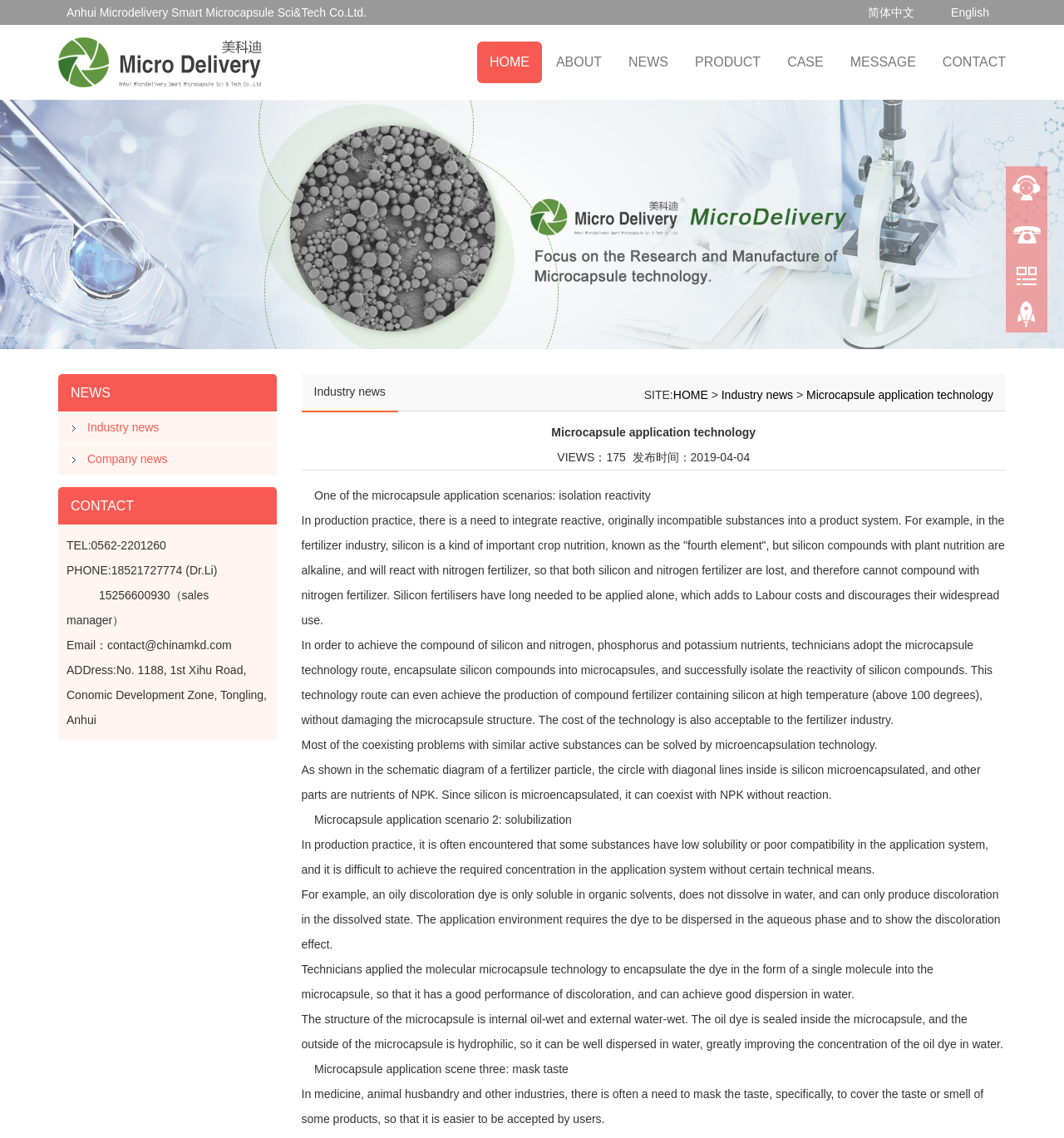Specify the bounding box coordinates of the region I need to click to perform the following instruction: "View company news". The coordinates must be four float numbers in the range of 0 to 1, i.e., [left, top, right, bottom].

[0.082, 0.397, 0.157, 0.409]